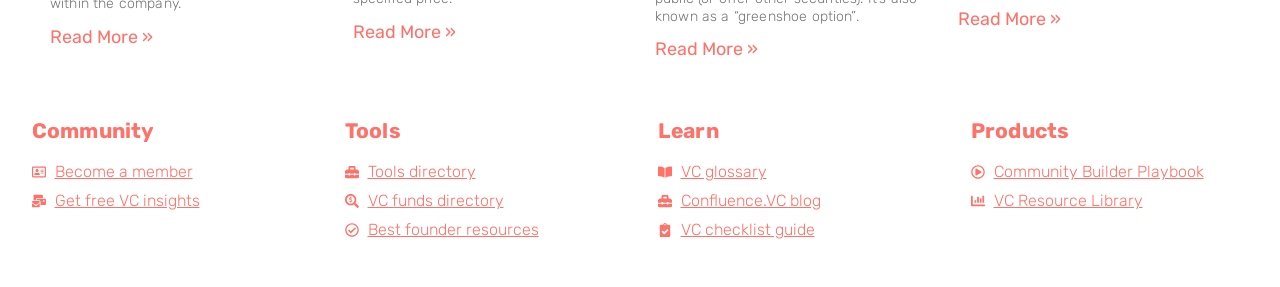Reply to the question with a single word or phrase:
What is the purpose of the 'Community' section?

Become a member or get free VC insights